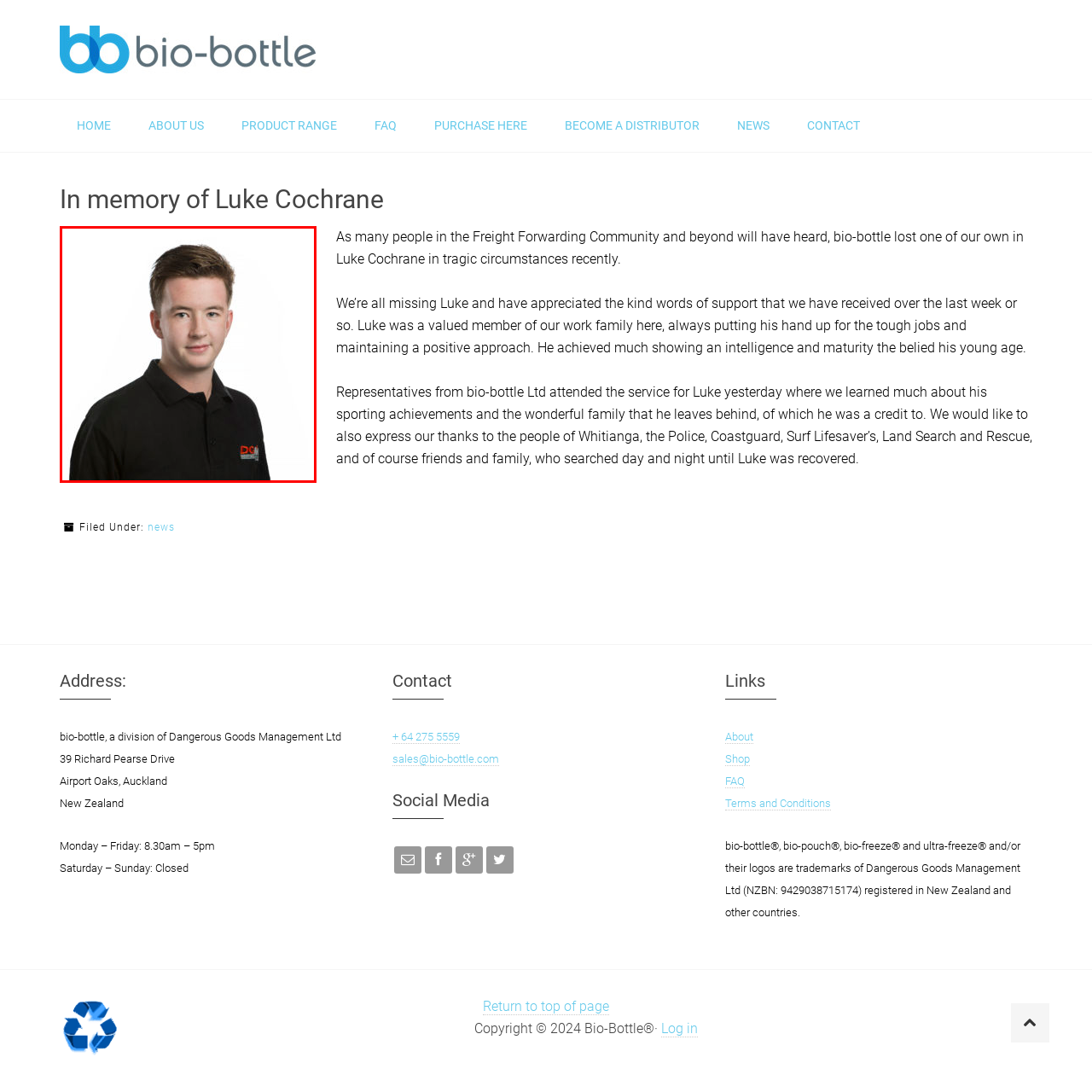Observe the highlighted image and answer the following: What is the background of the photograph?

Plain white